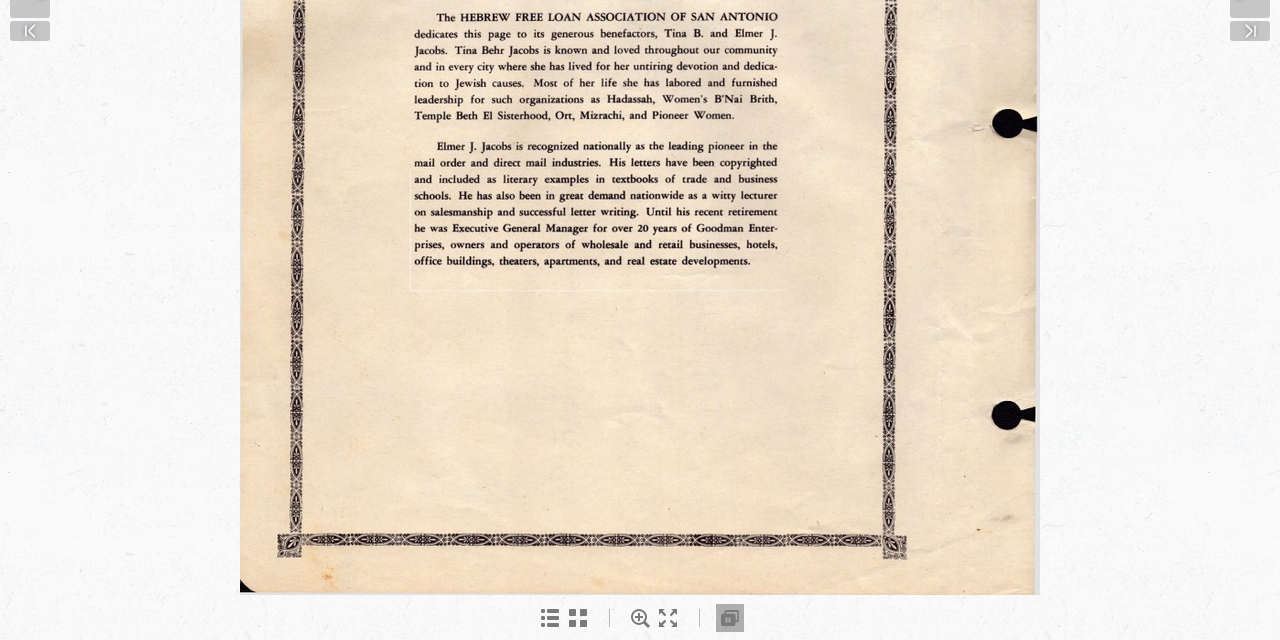Show the bounding box coordinates for the HTML element as described: "aria-label="Pause Slideshow" title="Pause Slideshow"".

[0.559, 0.943, 0.581, 0.987]